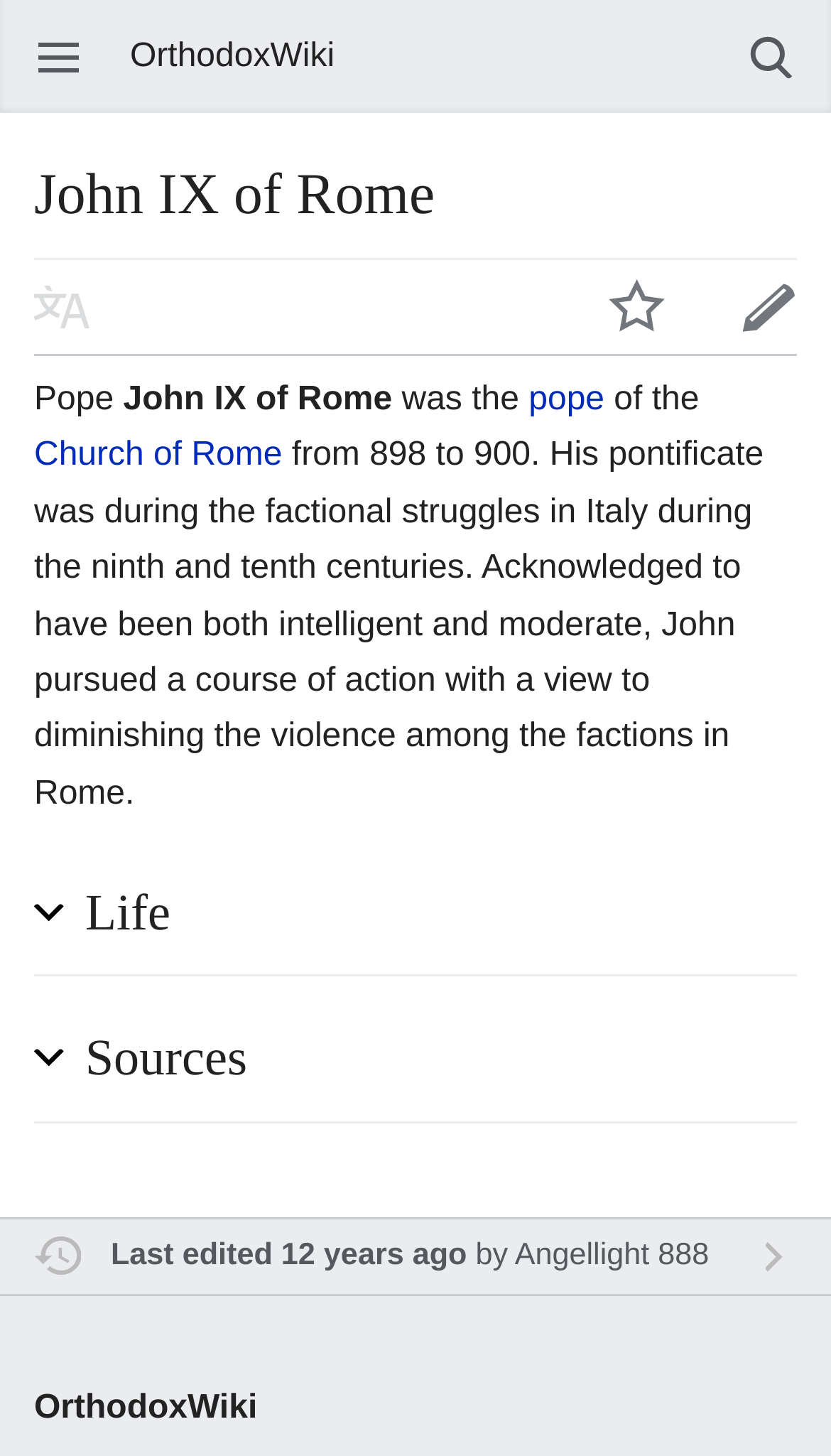What is the name of the church John IX was pope of?
Refer to the image and answer the question using a single word or phrase.

Church of Rome